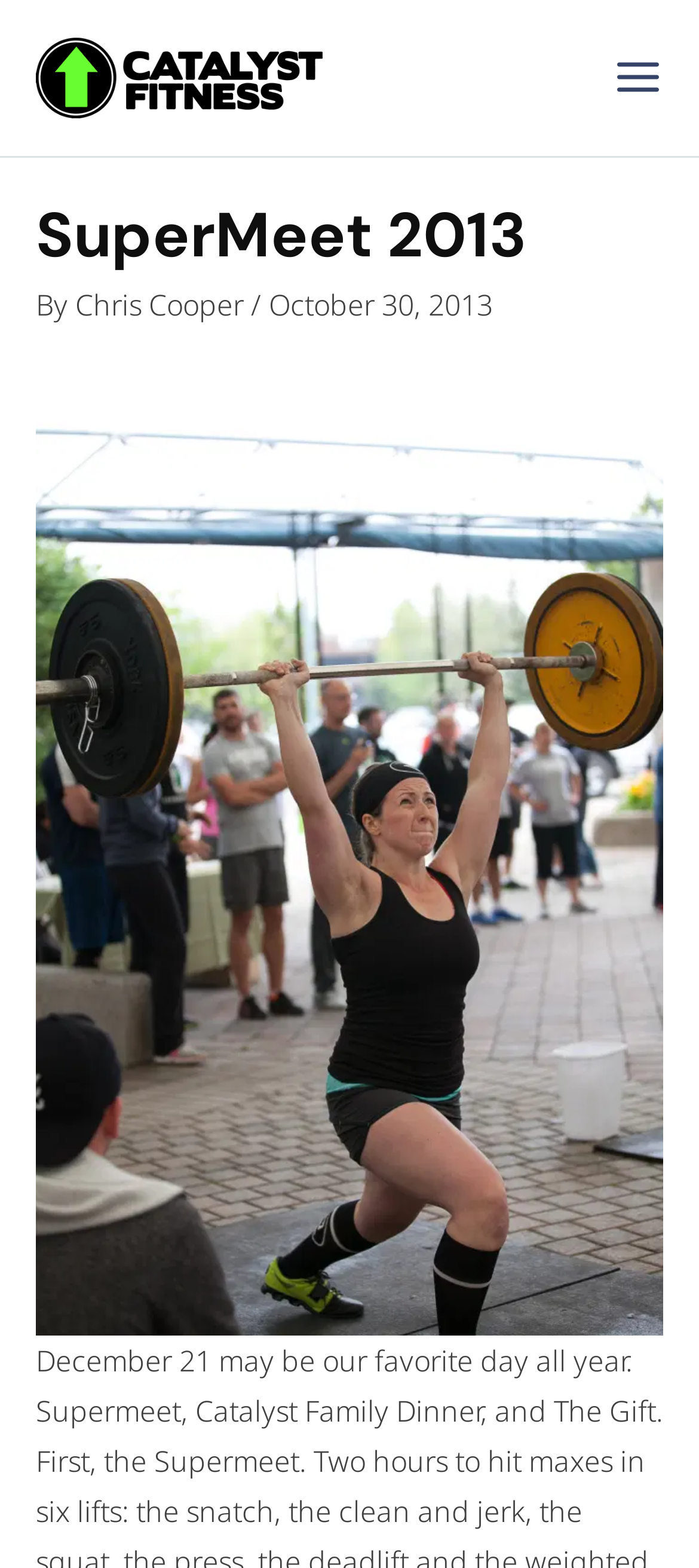Return the bounding box coordinates of the UI element that corresponds to this description: "alt="Catalyst Fitness logo"". The coordinates must be given as four float numbers in the range of 0 and 1, [left, top, right, bottom].

[0.051, 0.024, 0.462, 0.075]